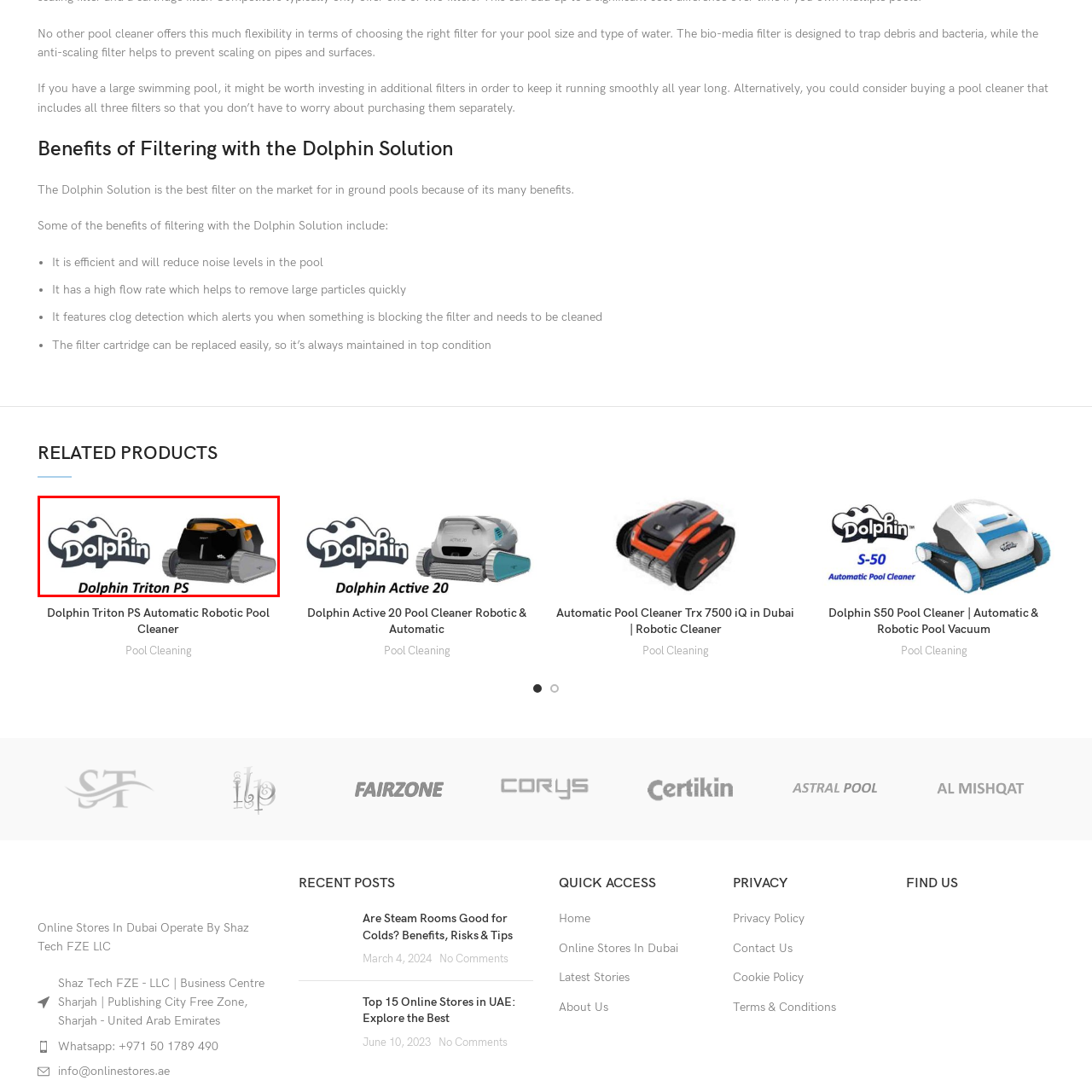Inspect the image within the red box and provide a detailed and thorough answer to the following question: What is the Dolphin Triton PS renowned for?

The caption states that the Dolphin Triton PS is renowned for its high efficiency and effectiveness in ensuring pools remain clean, making it a popular choice among pool owners looking for reliable cleaning performance.